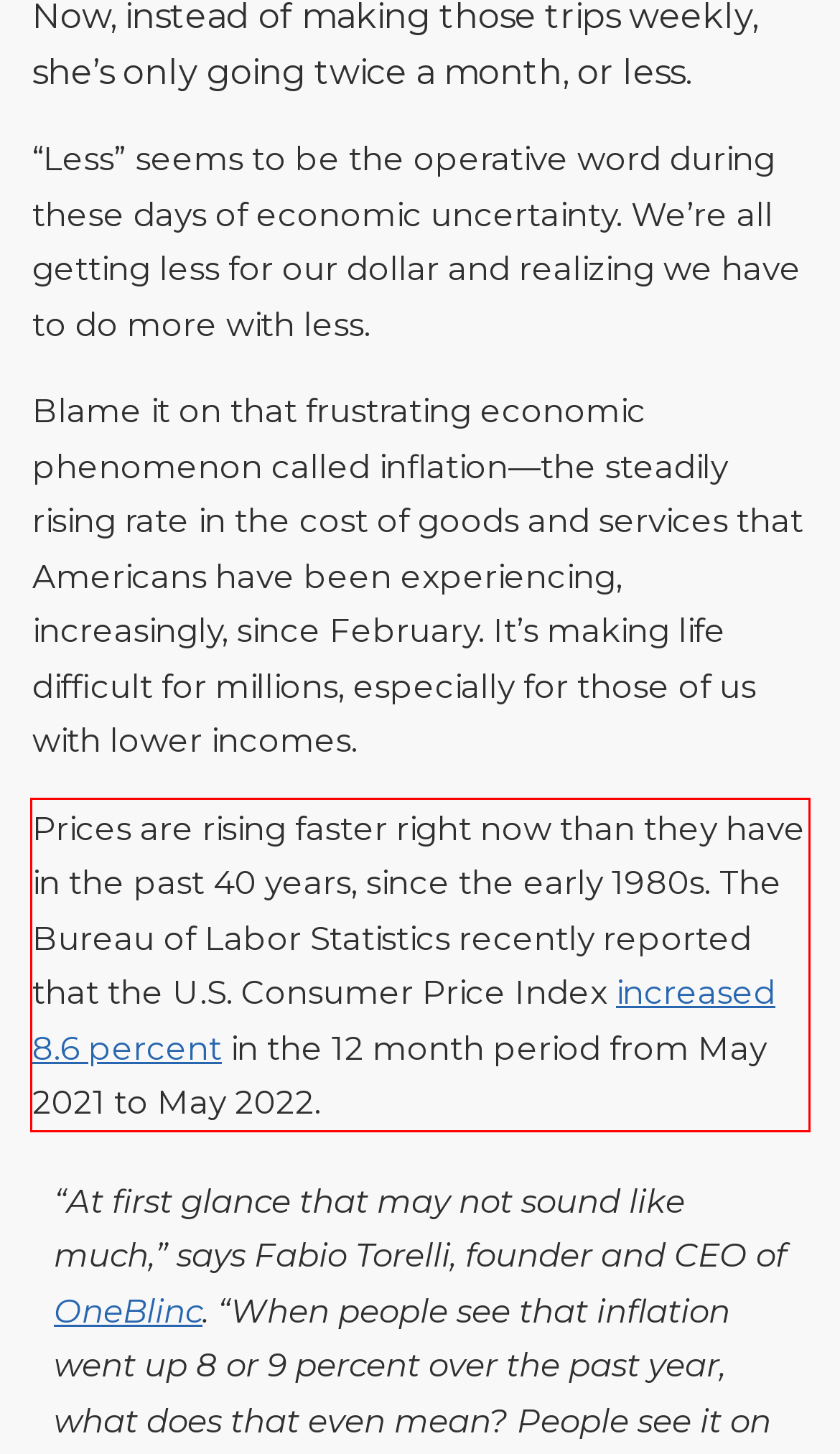Given a screenshot of a webpage with a red bounding box, please identify and retrieve the text inside the red rectangle.

Prices are rising faster right now than they have in the past 40 years, since the early 1980s. The Bureau of Labor Statistics recently reported that the U.S. Consumer Price Index increased 8.6 percent in the 12 month period from May 2021 to May 2022.